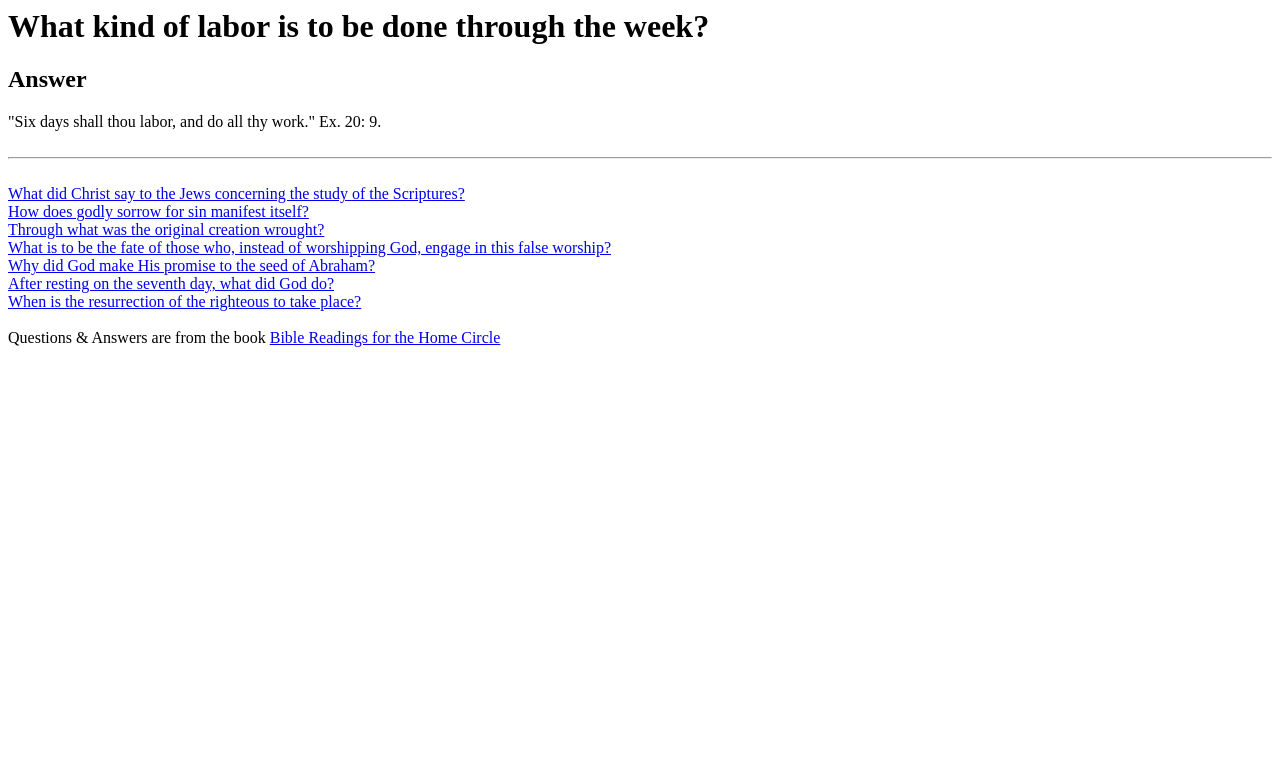Determine the bounding box coordinates of the clickable element to achieve the following action: 'Read 'Through what was the original creation wrought?''. Provide the coordinates as four float values between 0 and 1, formatted as [left, top, right, bottom].

[0.006, 0.291, 0.253, 0.313]